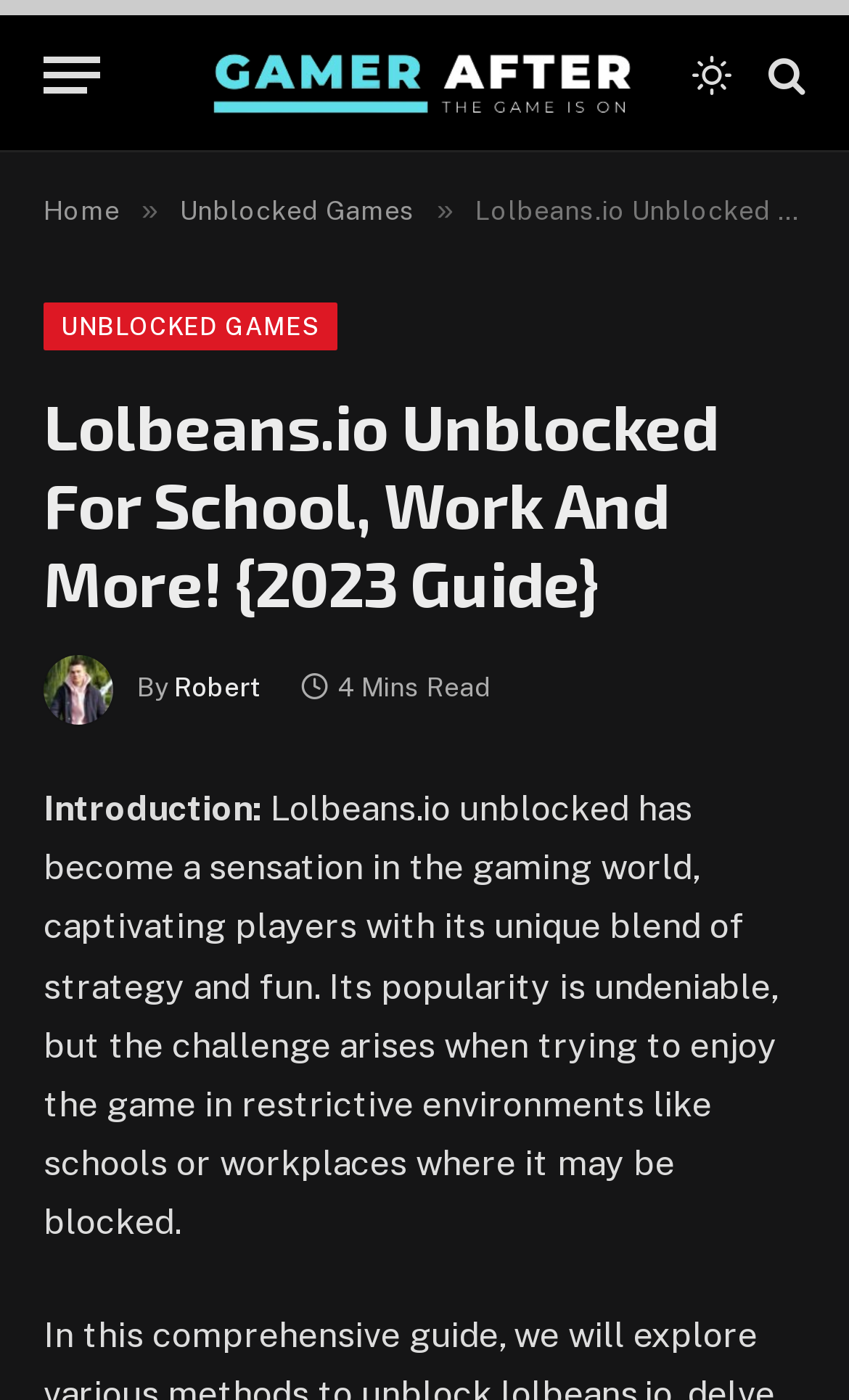What type of games are discussed in the article?
Examine the screenshot and reply with a single word or phrase.

Strategy and fun games